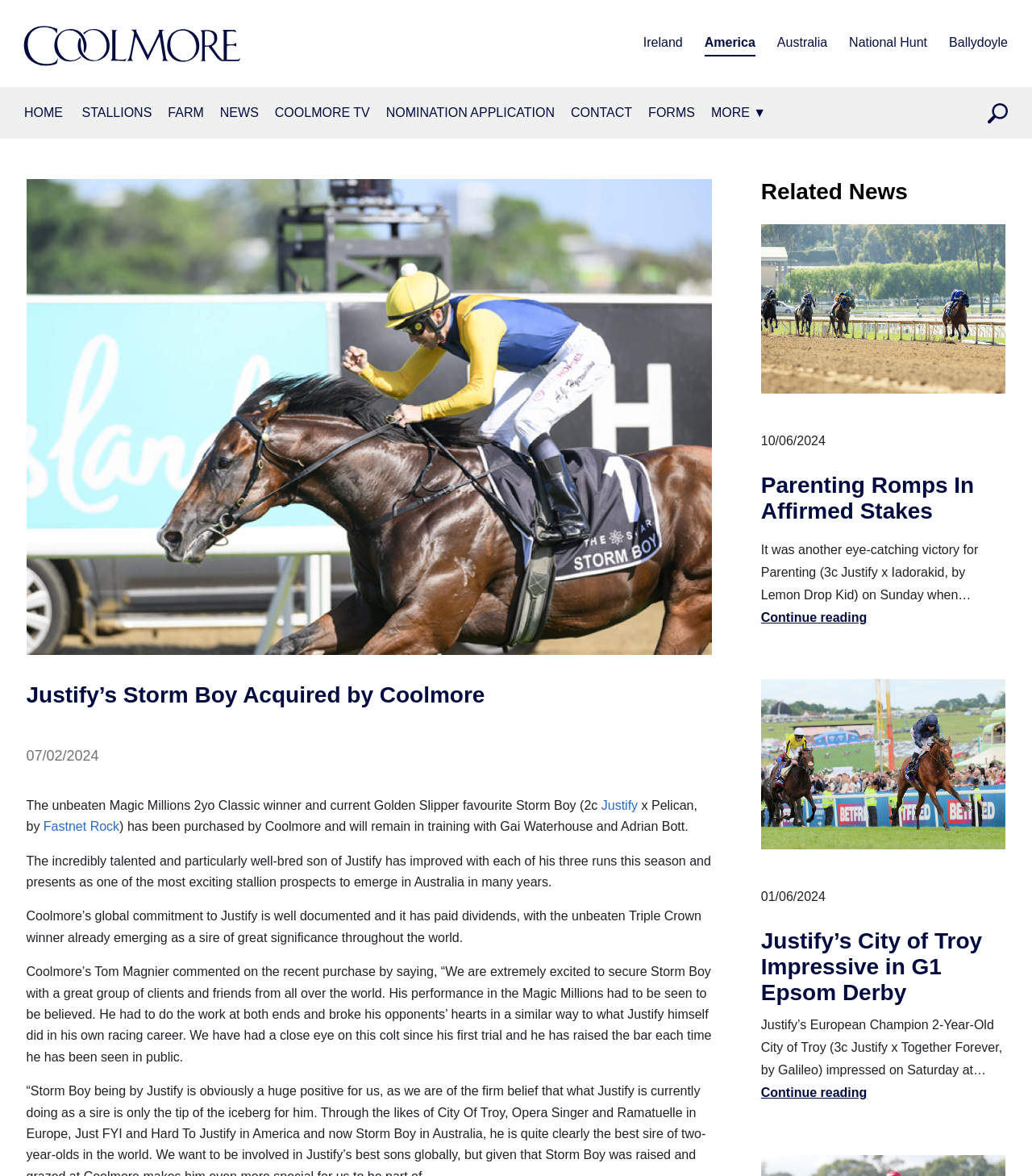Using the provided element description: "Stallion Service Certificate Request Form", determine the bounding box coordinates of the corresponding UI element in the screenshot.

[0.443, 0.134, 0.652, 0.159]